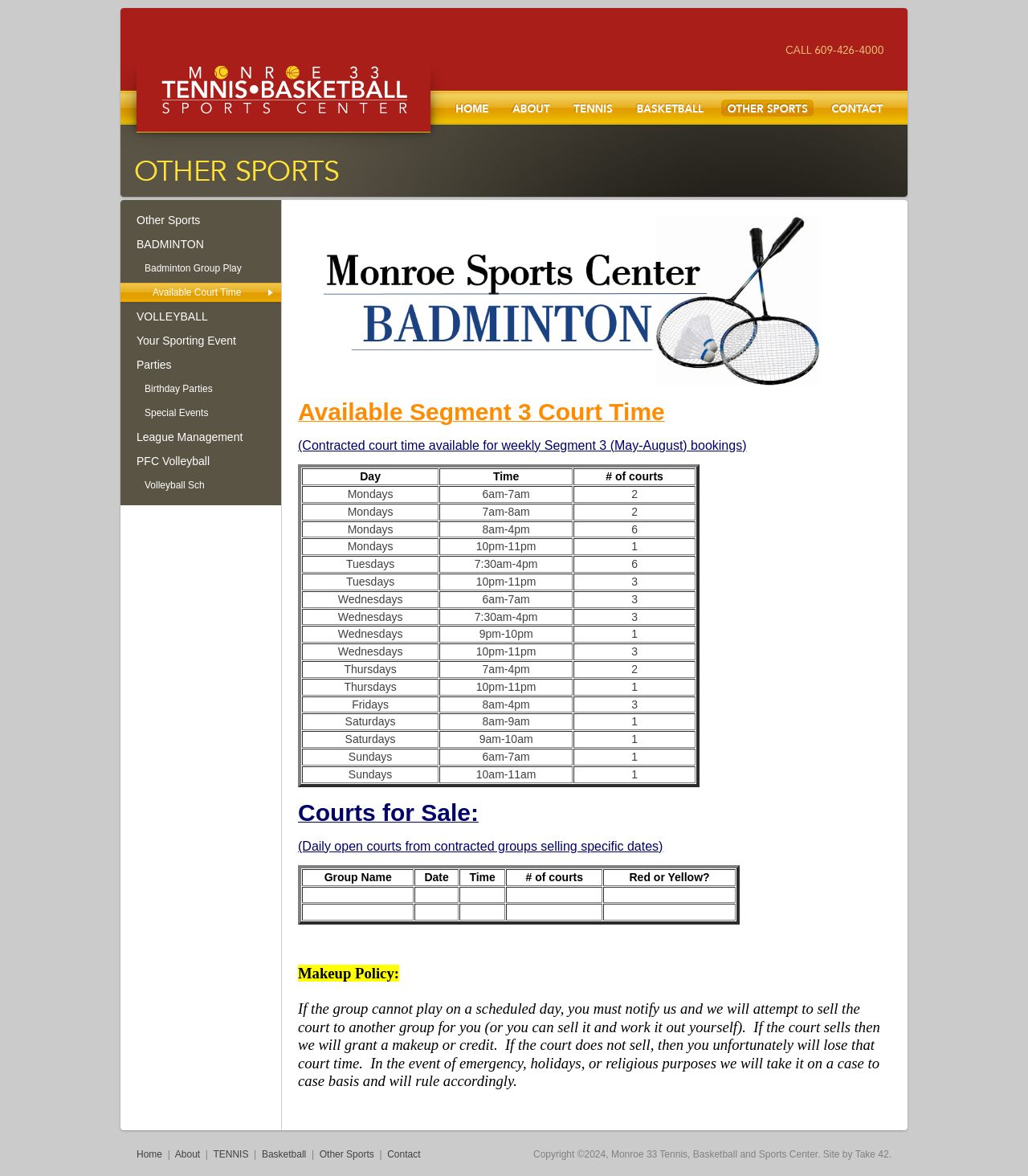Find the headline of the webpage and generate its text content.

Monroe Tennis, Basketball, and Sports Center